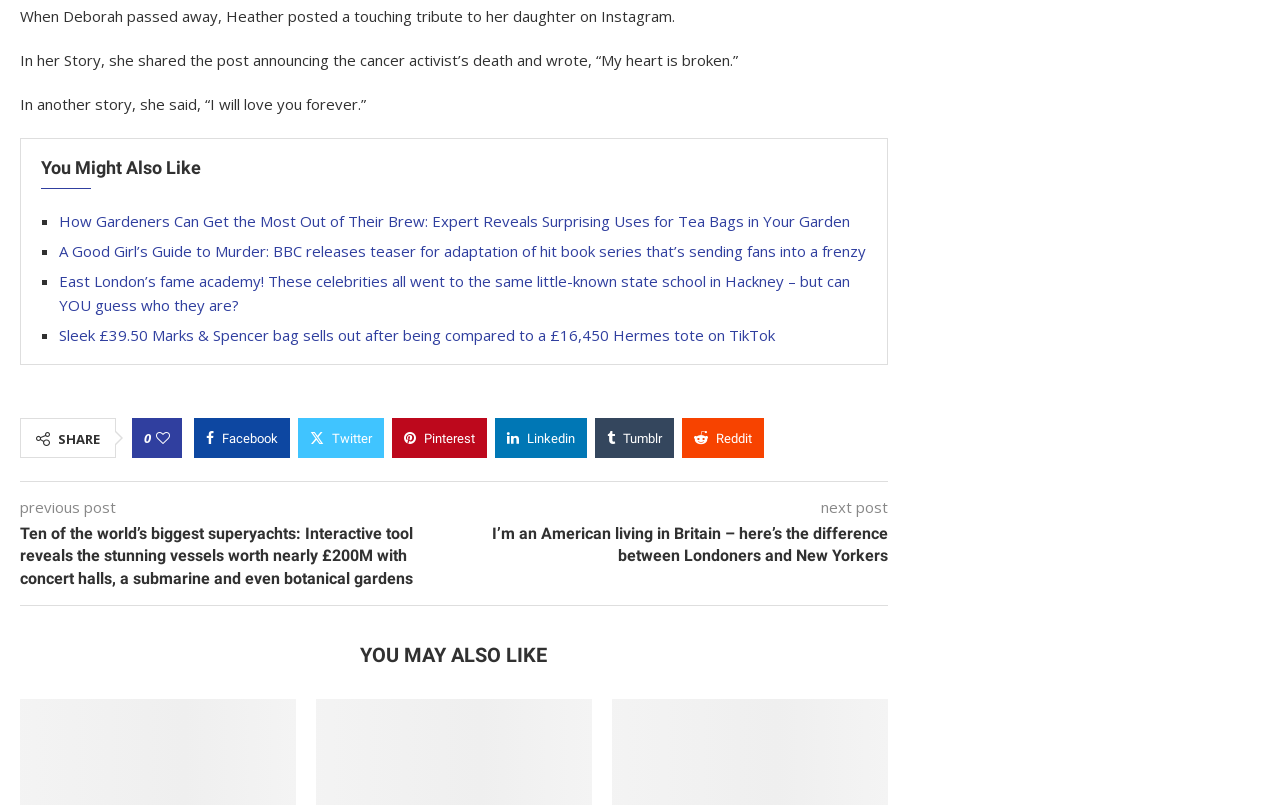Locate the bounding box coordinates of the area where you should click to accomplish the instruction: "Share this post on Facebook".

[0.152, 0.519, 0.227, 0.569]